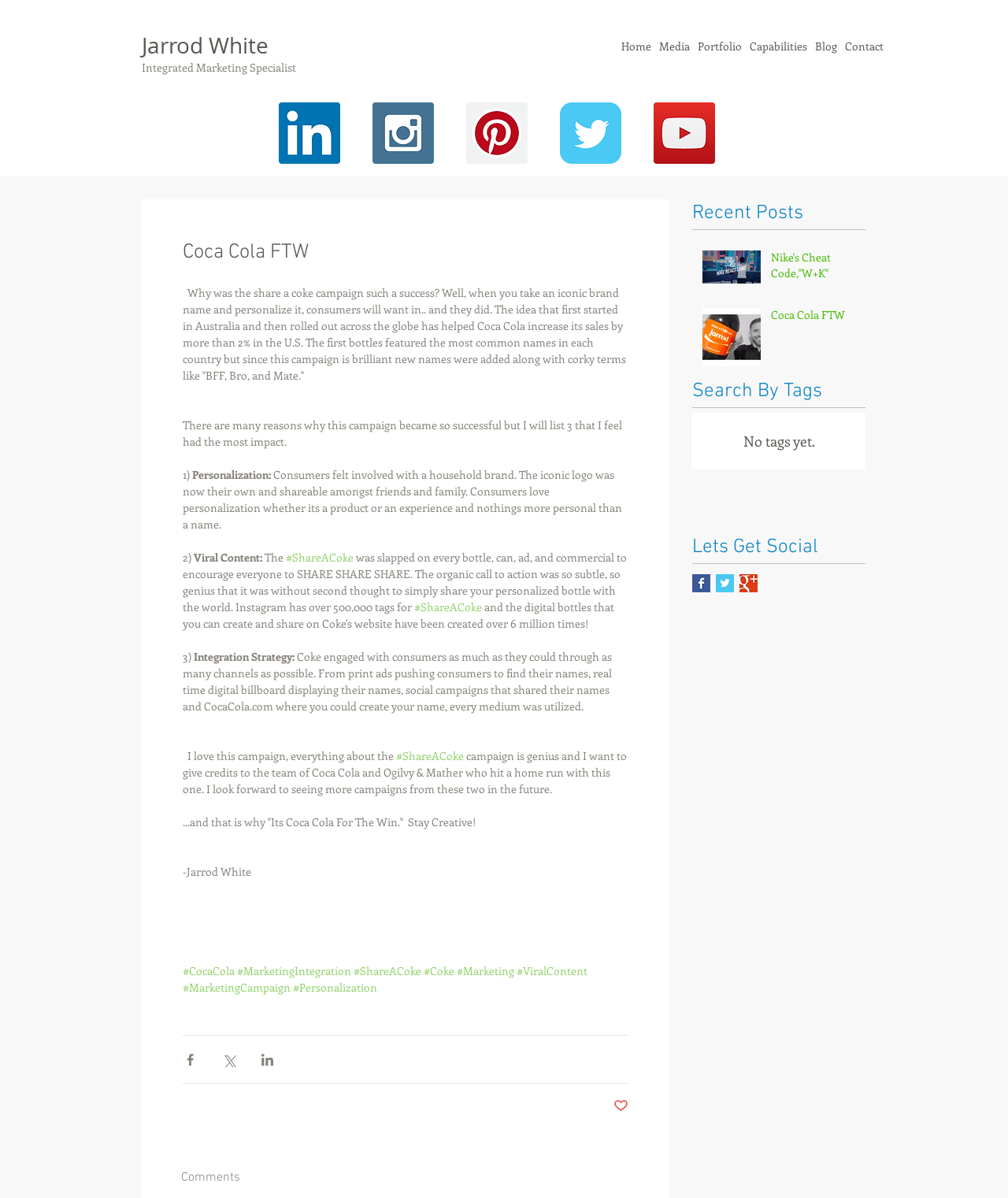How many reasons are listed in the article for the campaign's success? Look at the image and give a one-word or short phrase answer.

3